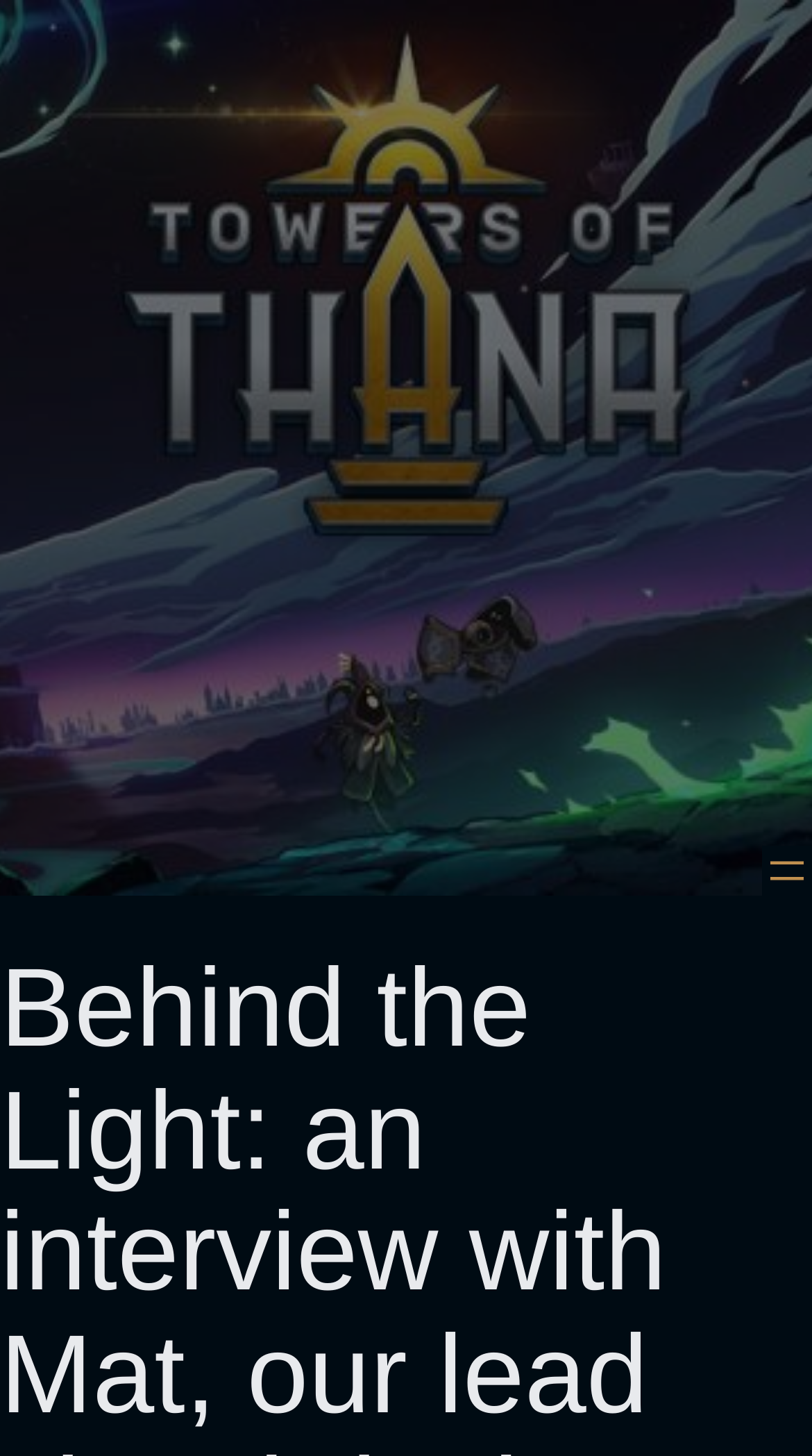Your task is to extract the text of the main heading from the webpage.

Behind the Light: an interview with Mat, our lead visual designer